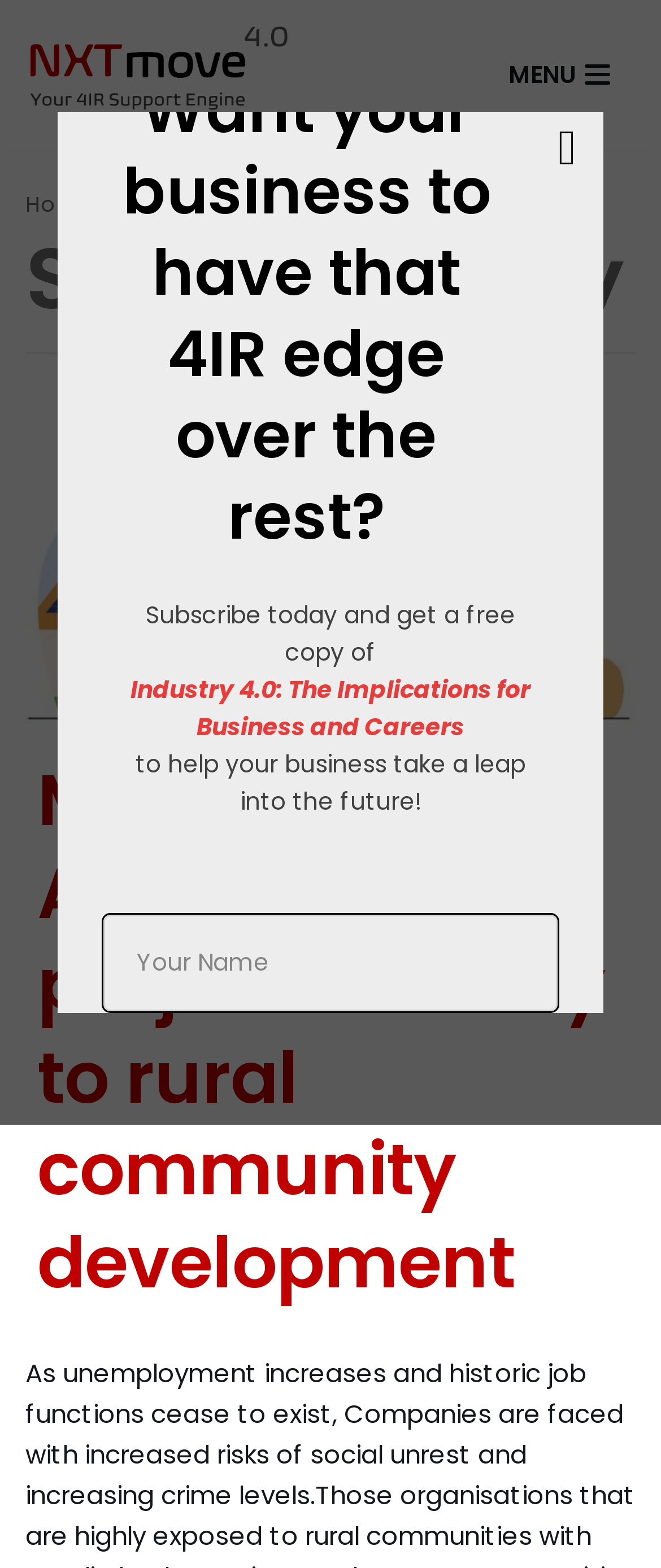From the given element description: "subscribe", find the bounding box for the UI element. Provide the coordinates as four float numbers between 0 and 1, in the order [left, top, right, bottom].

[0.153, 0.731, 0.847, 0.795]